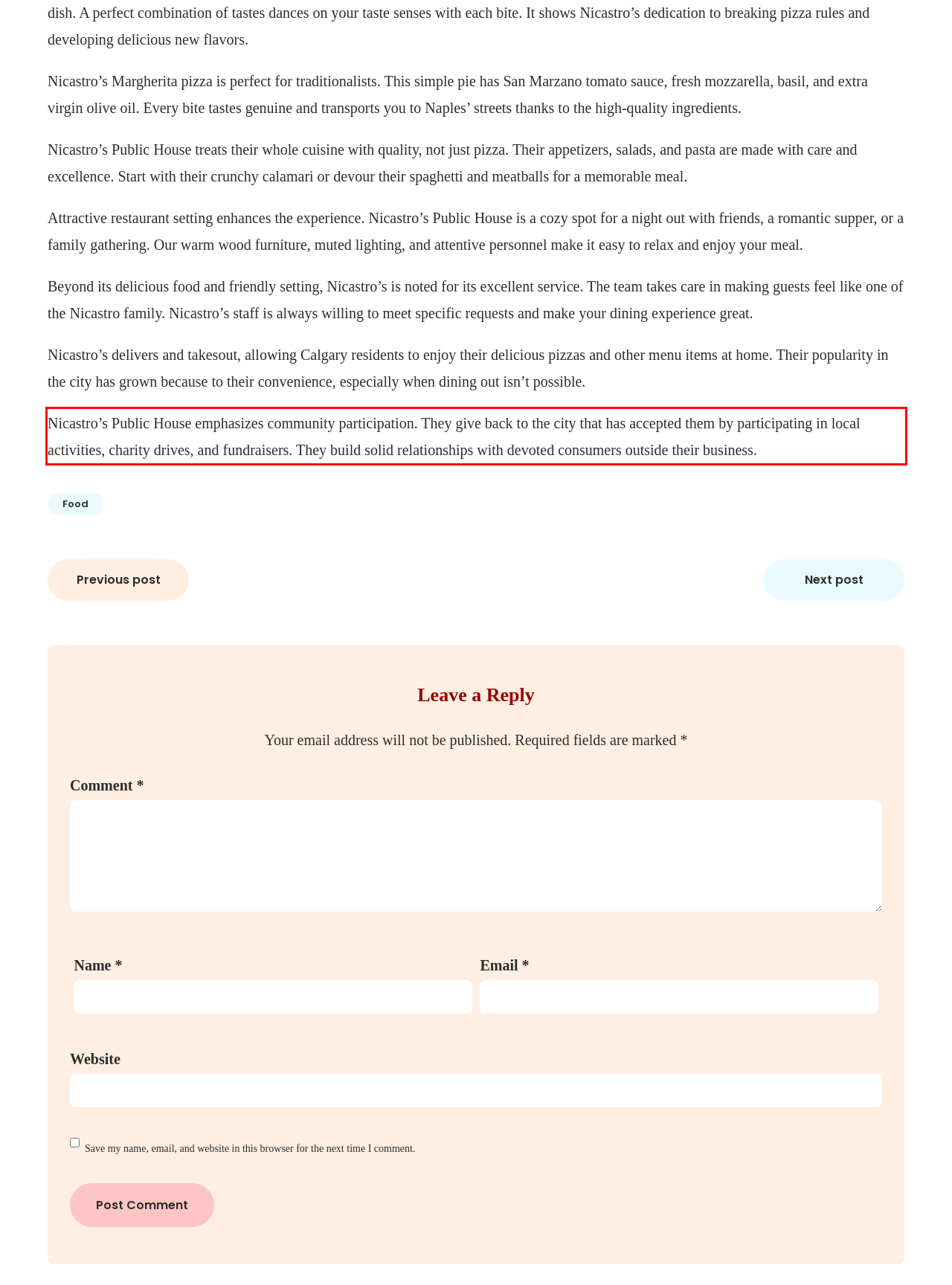Inspect the webpage screenshot that has a red bounding box and use OCR technology to read and display the text inside the red bounding box.

Nicastro’s Public House emphasizes community participation. They give back to the city that has accepted them by participating in local activities, charity drives, and fundraisers. They build solid relationships with devoted consumers outside their business.